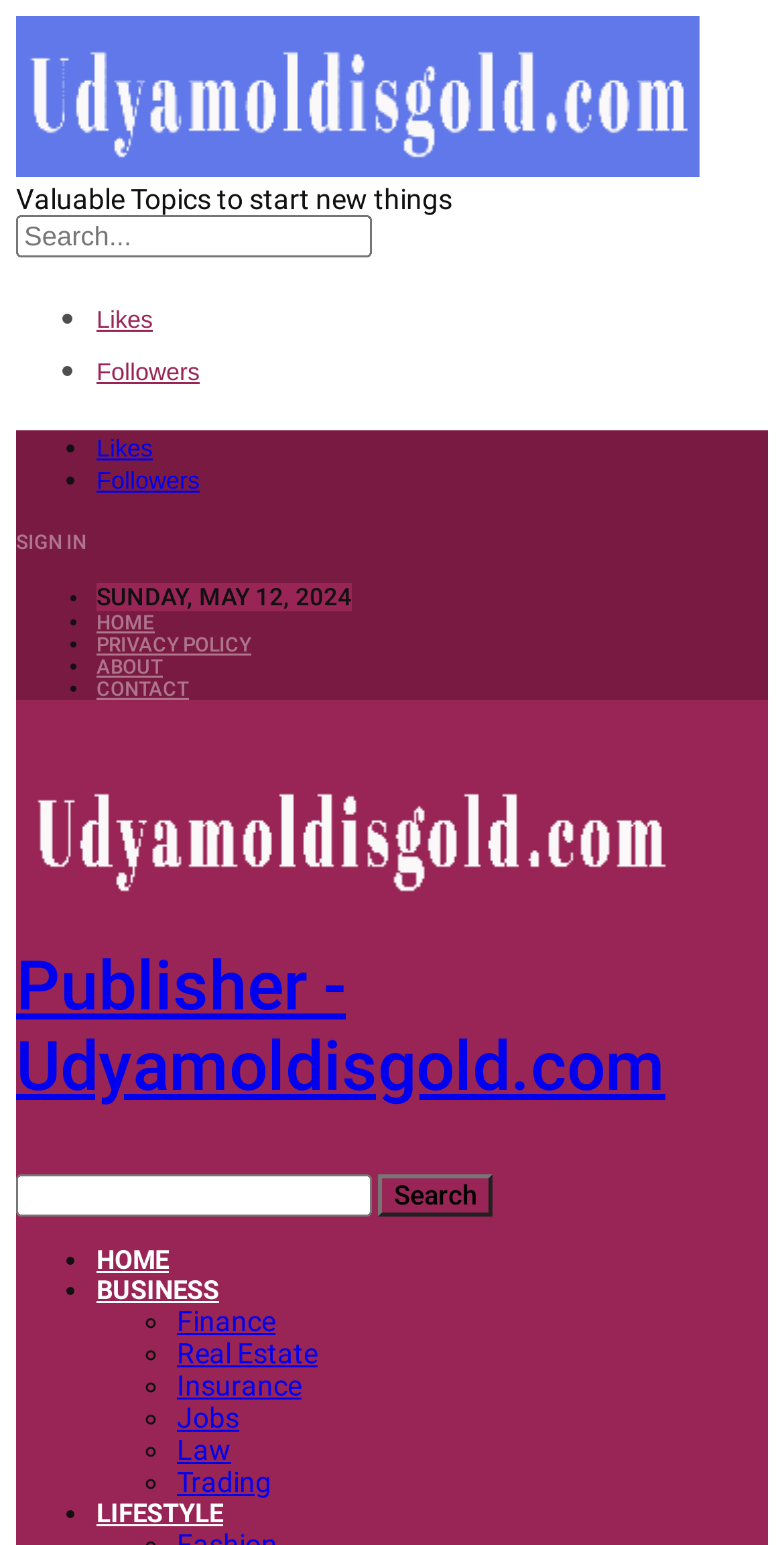What is the publication date of the current article?
Answer the question based on the image using a single word or a brief phrase.

Oct 21, 2022